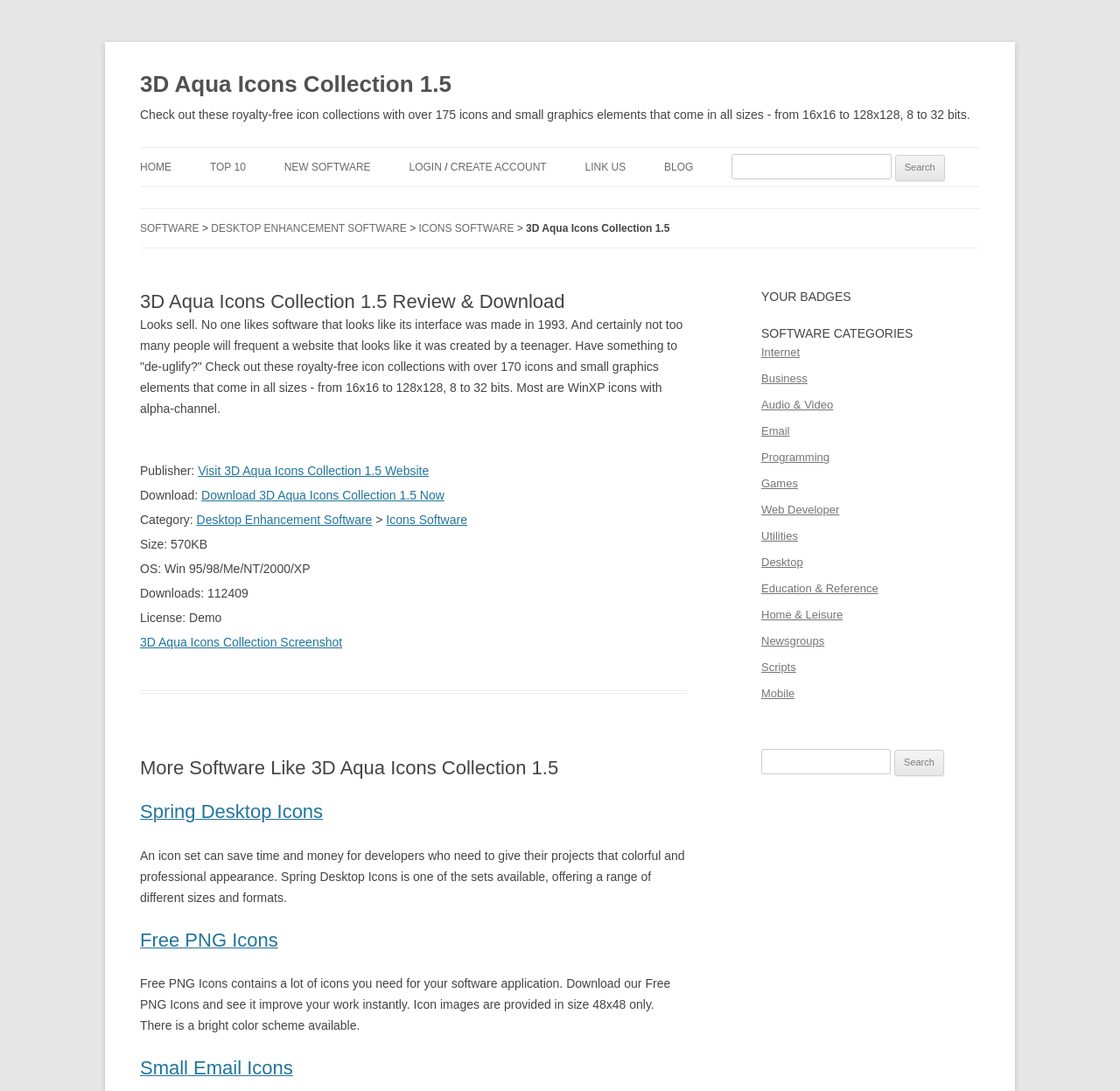Highlight the bounding box coordinates of the element that should be clicked to carry out the following instruction: "Download 3D Aqua Icons Collection 1.5 Now". The coordinates must be given as four float numbers ranging from 0 to 1, i.e., [left, top, right, bottom].

[0.18, 0.447, 0.397, 0.46]